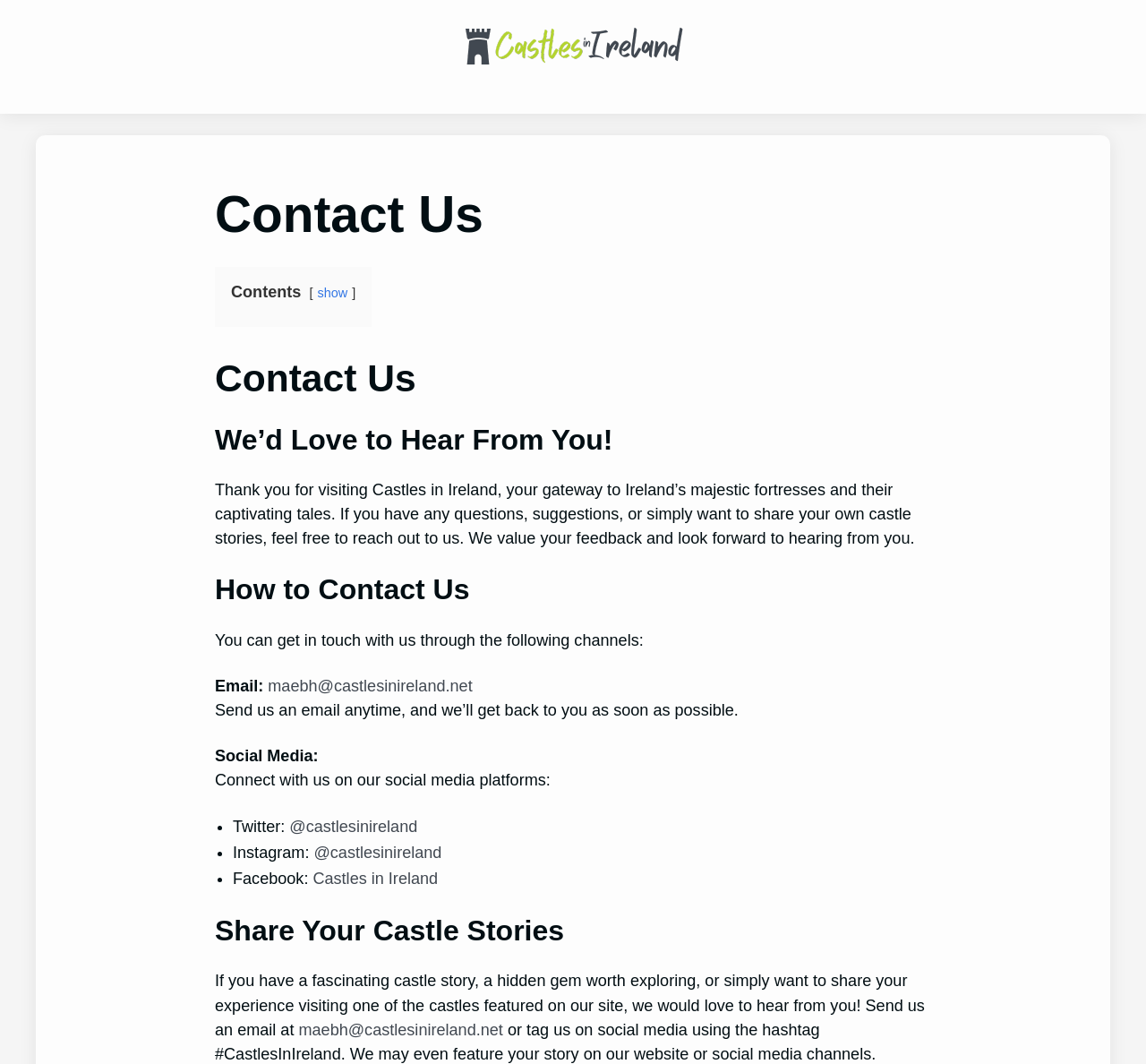What type of content is encouraged to be shared with Castles in Ireland?
Give a detailed and exhaustive answer to the question.

The webpage encourages users to share their fascinating castle stories, hidden gems worth exploring, or experiences visiting castles featured on the site, which suggests that the type of content being sought is related to castles and user experiences.